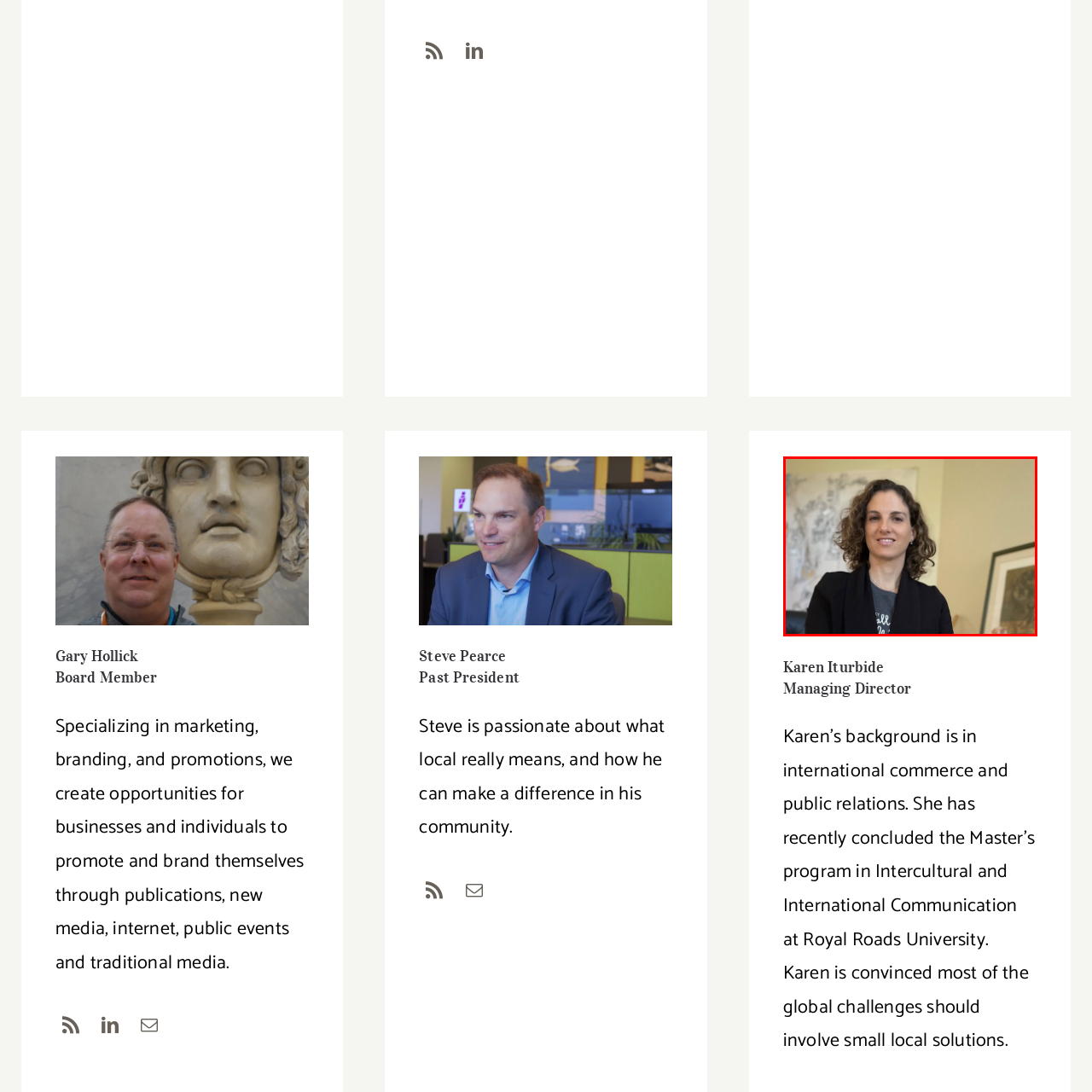Generate a meticulous caption for the image that is highlighted by the red boundary line.

The image features Karen Iturbide, a professional who serves as the Managing Director. She is depicted with a confident smile against a softly lit, minimalistic background that suggests a cozy office environment, complete with artistic elements. Her attire includes a simple, elegant black jacket and a casual t-shirt, embodying a blend of professionalism and approachability. Karen’s expertise lies in international commerce and public relations, and she has recently completed a Master's program in Intercultural and International Communication at Royal Roads University. She is passionate about addressing global challenges through small, localized solutions, emphasizing her commitment to making a positive impact in her community.